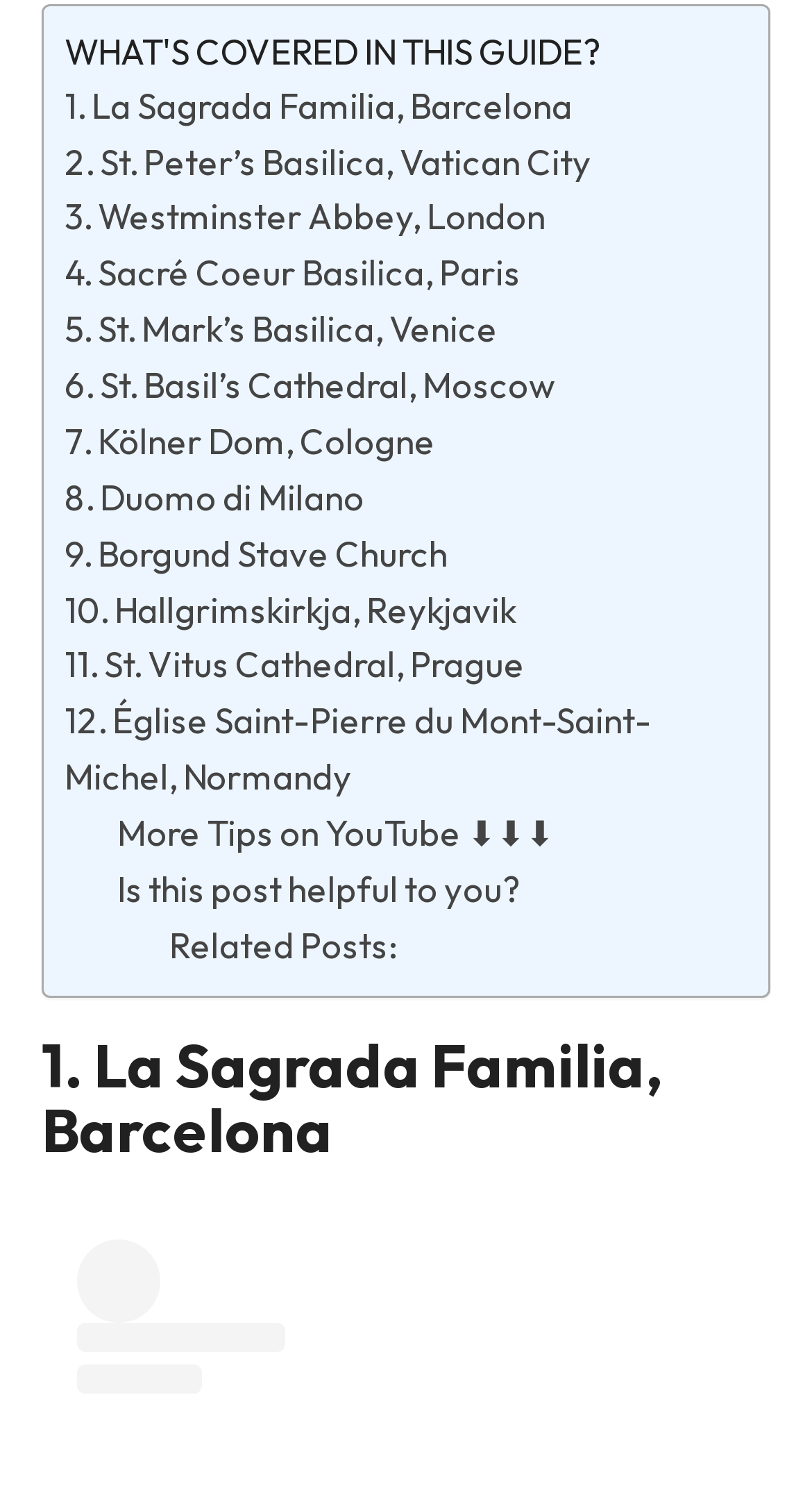What is the text of the link that has a downward arrow symbol?
Please give a detailed and elaborate explanation in response to the question.

I searched for the link that has a downward arrow symbol and found that it is 'More Tips on YouTube ⬇️⬇️⬇️'.